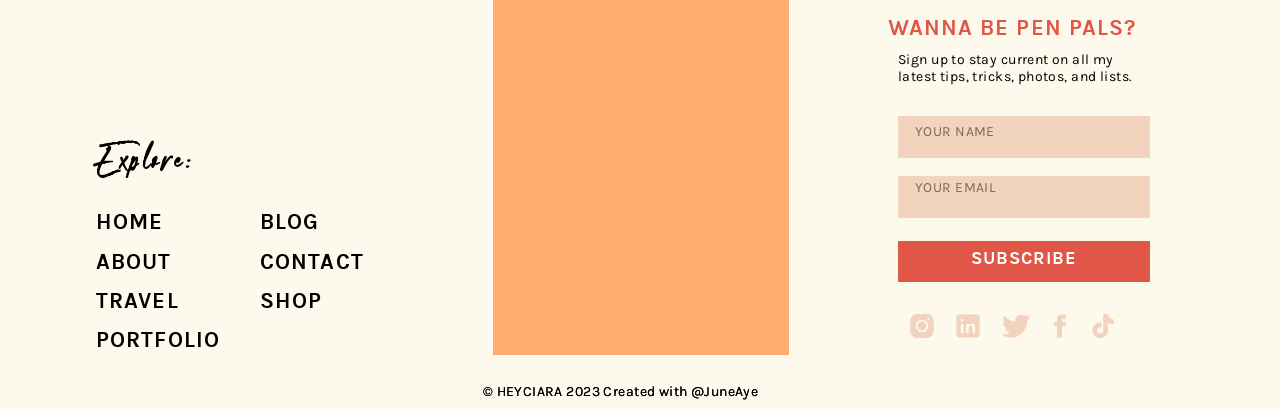Determine the bounding box of the UI element mentioned here: "placeholder="YOUR EMAIL"". The coordinates must be in the format [left, top, right, bottom] with values ranging from 0 to 1.

[0.715, 0.44, 0.884, 0.523]